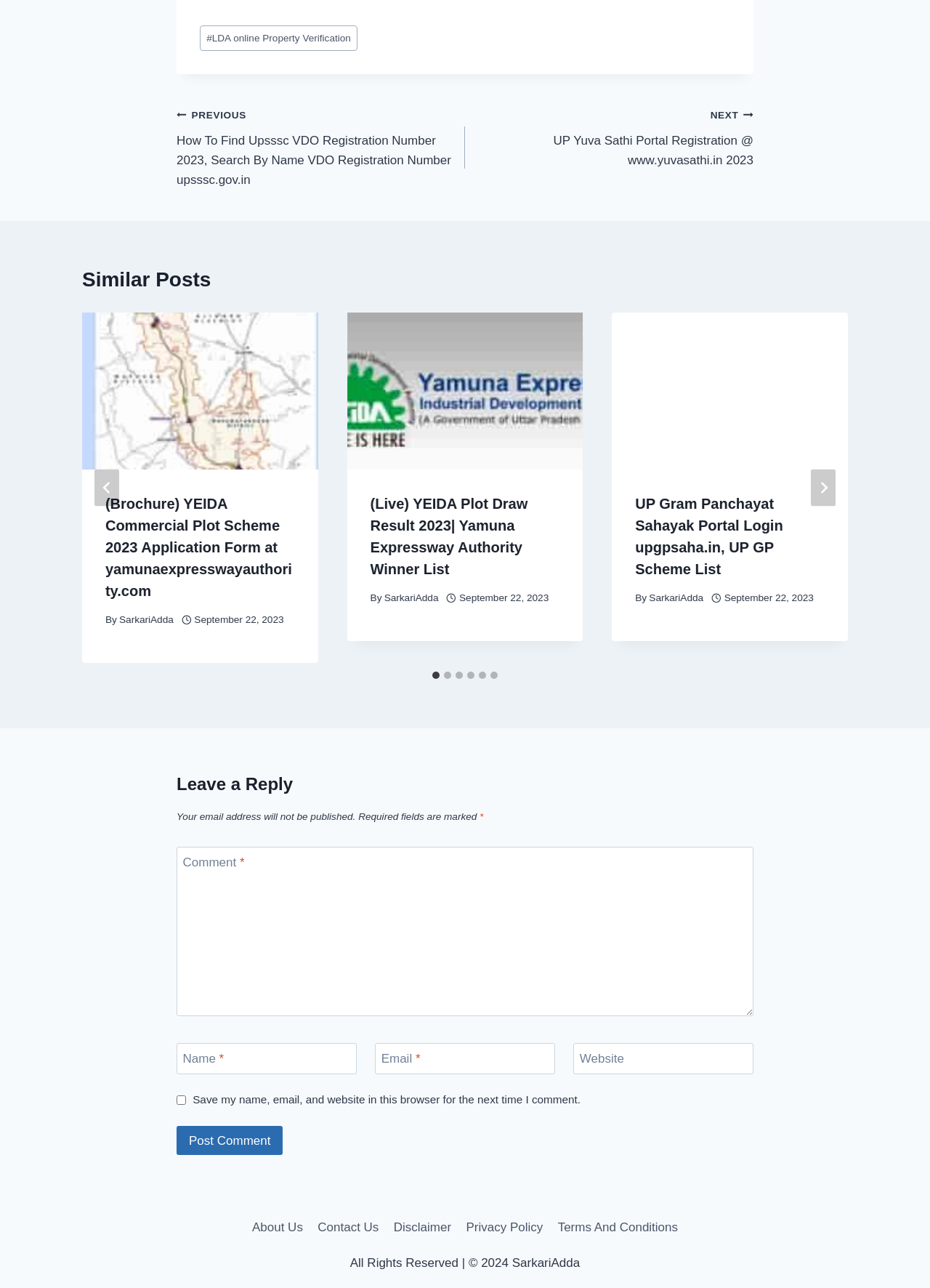Using the webpage screenshot, find the UI element described by aria-label="Next". Provide the bounding box coordinates in the format (top-left x, top-left y, bottom-right x, bottom-right y), ensuring all values are floating point numbers between 0 and 1.

[0.872, 0.364, 0.898, 0.393]